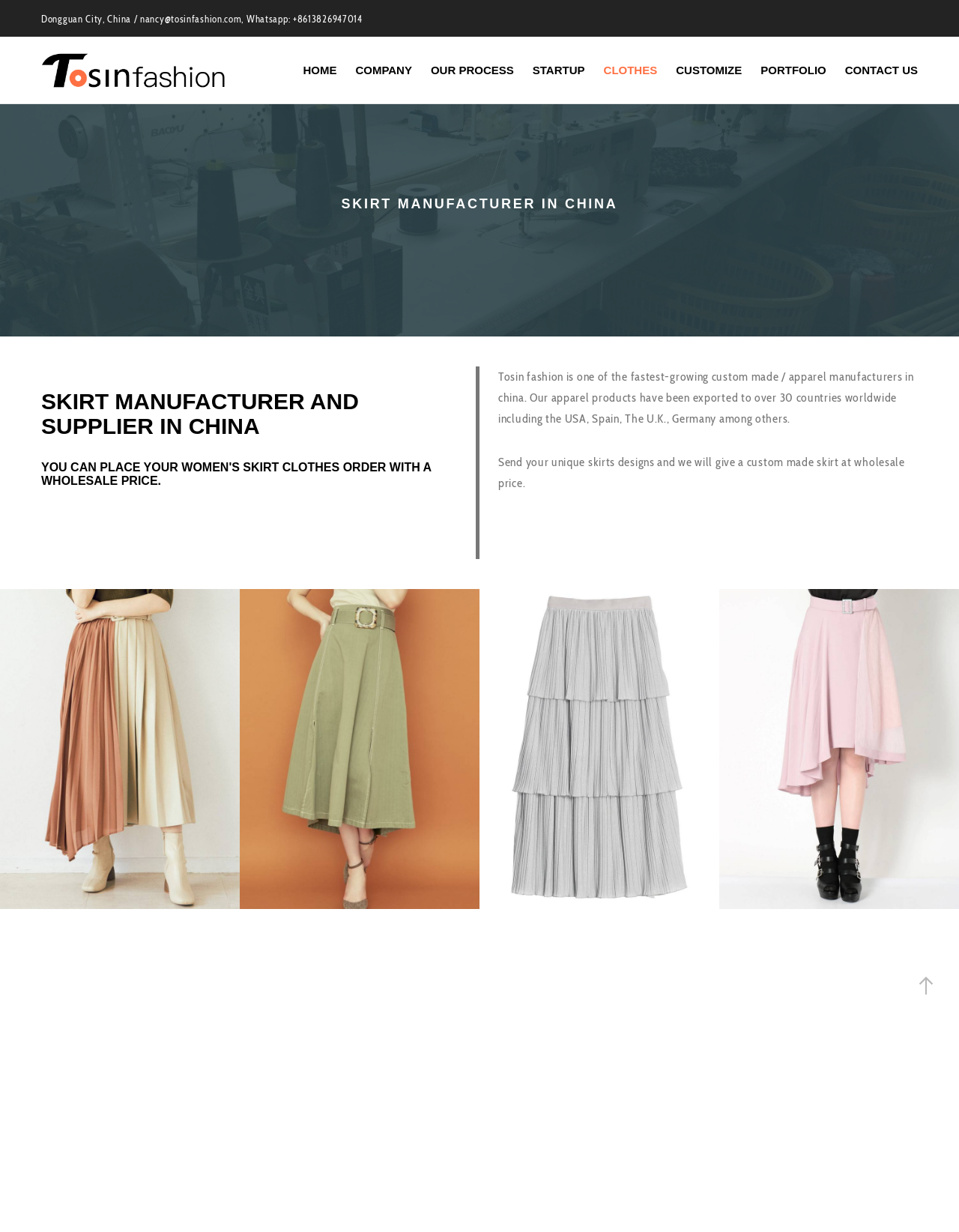Specify the bounding box coordinates of the area to click in order to execute this command: 'Click the 'PORTFOLIO' link'. The coordinates should consist of four float numbers ranging from 0 to 1, and should be formatted as [left, top, right, bottom].

[0.774, 0.03, 0.862, 0.085]